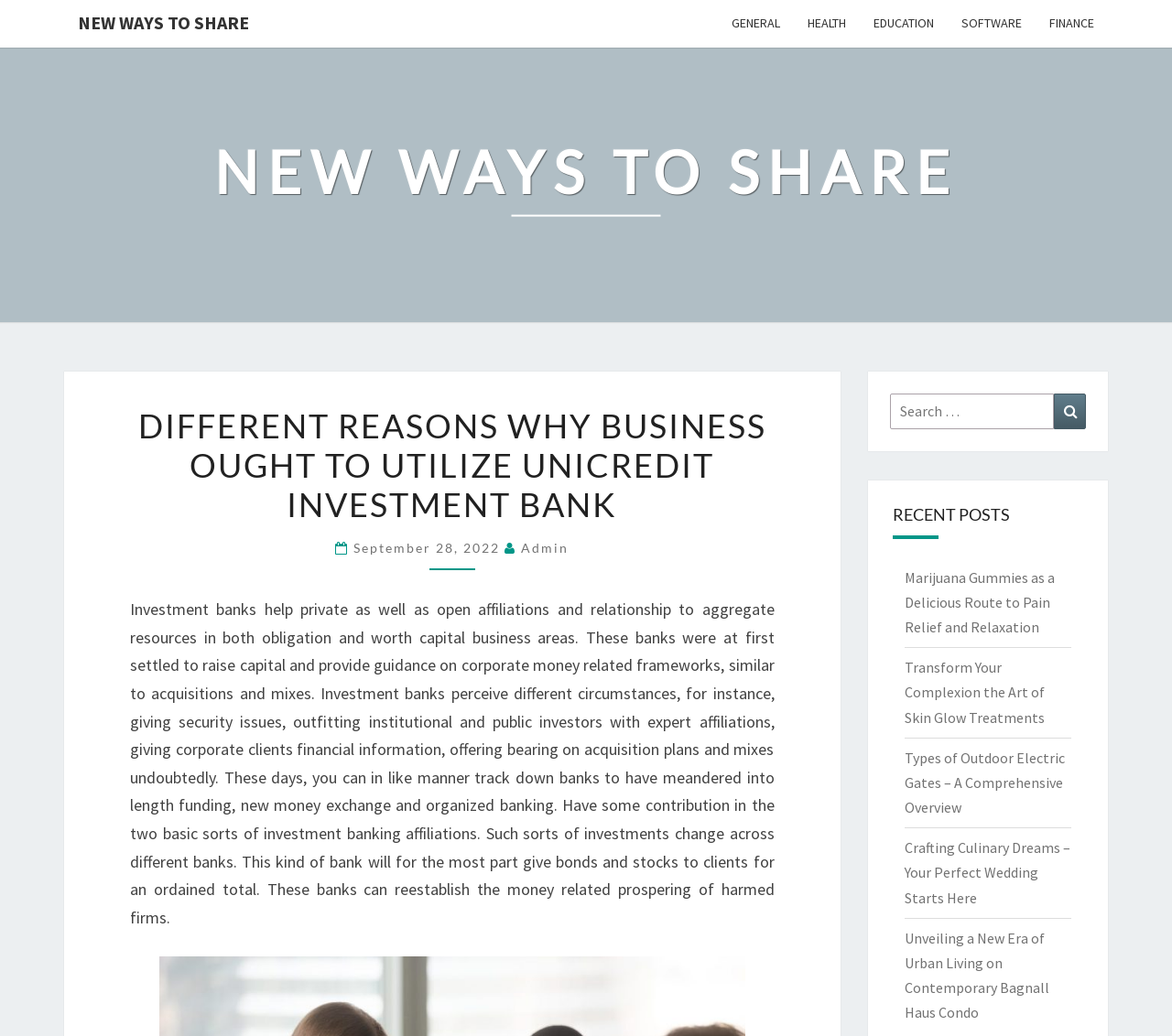Using the provided element description: "Finance", identify the bounding box coordinates. The coordinates should be four floats between 0 and 1 in the order [left, top, right, bottom].

[0.884, 0.0, 0.945, 0.046]